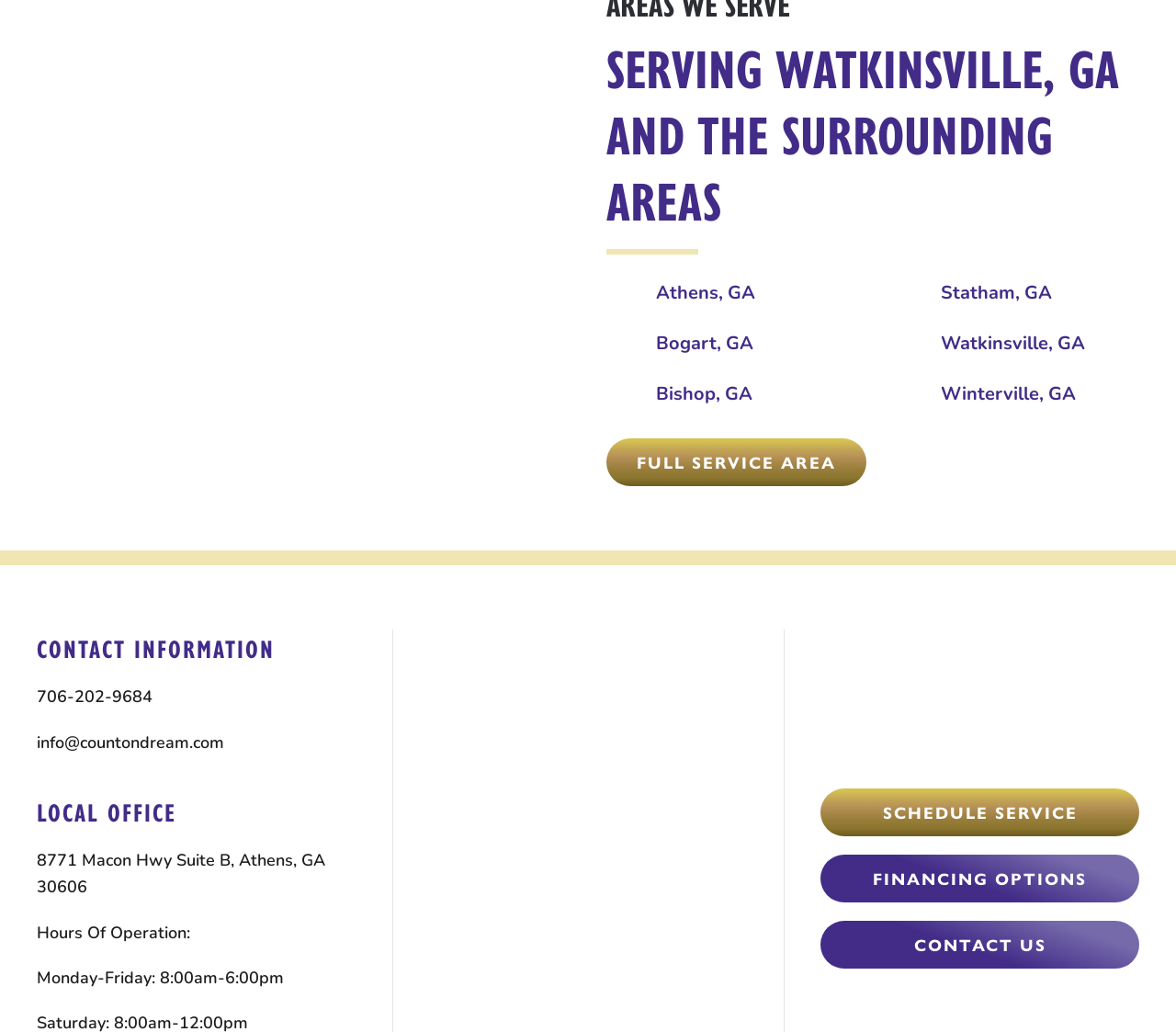Identify the coordinates of the bounding box for the element described below: "Full Service Area". Return the coordinates as four float numbers between 0 and 1: [left, top, right, bottom].

[0.516, 0.425, 0.737, 0.471]